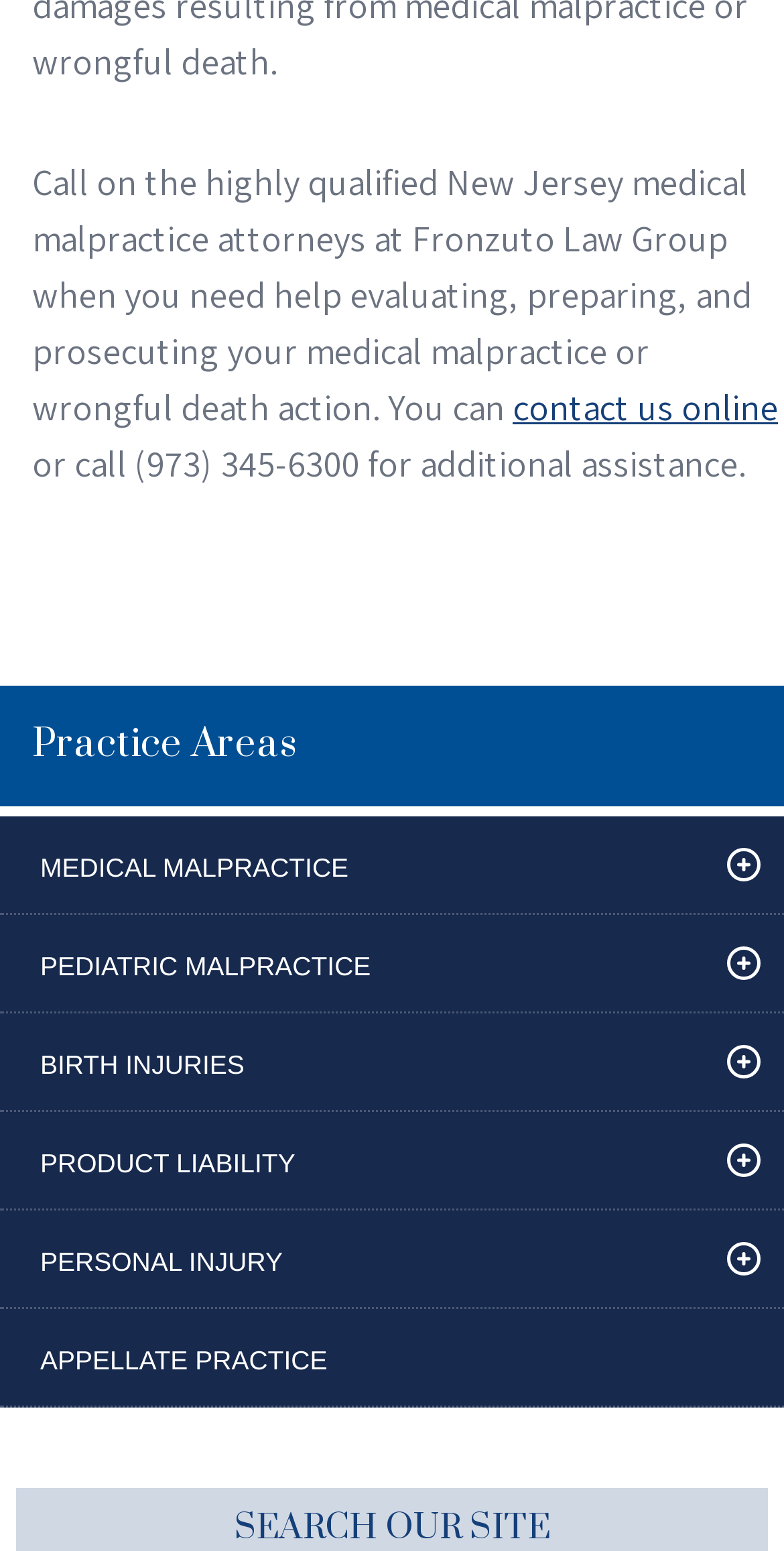Give a one-word or short phrase answer to the question: 
How many practice areas are listed?

7